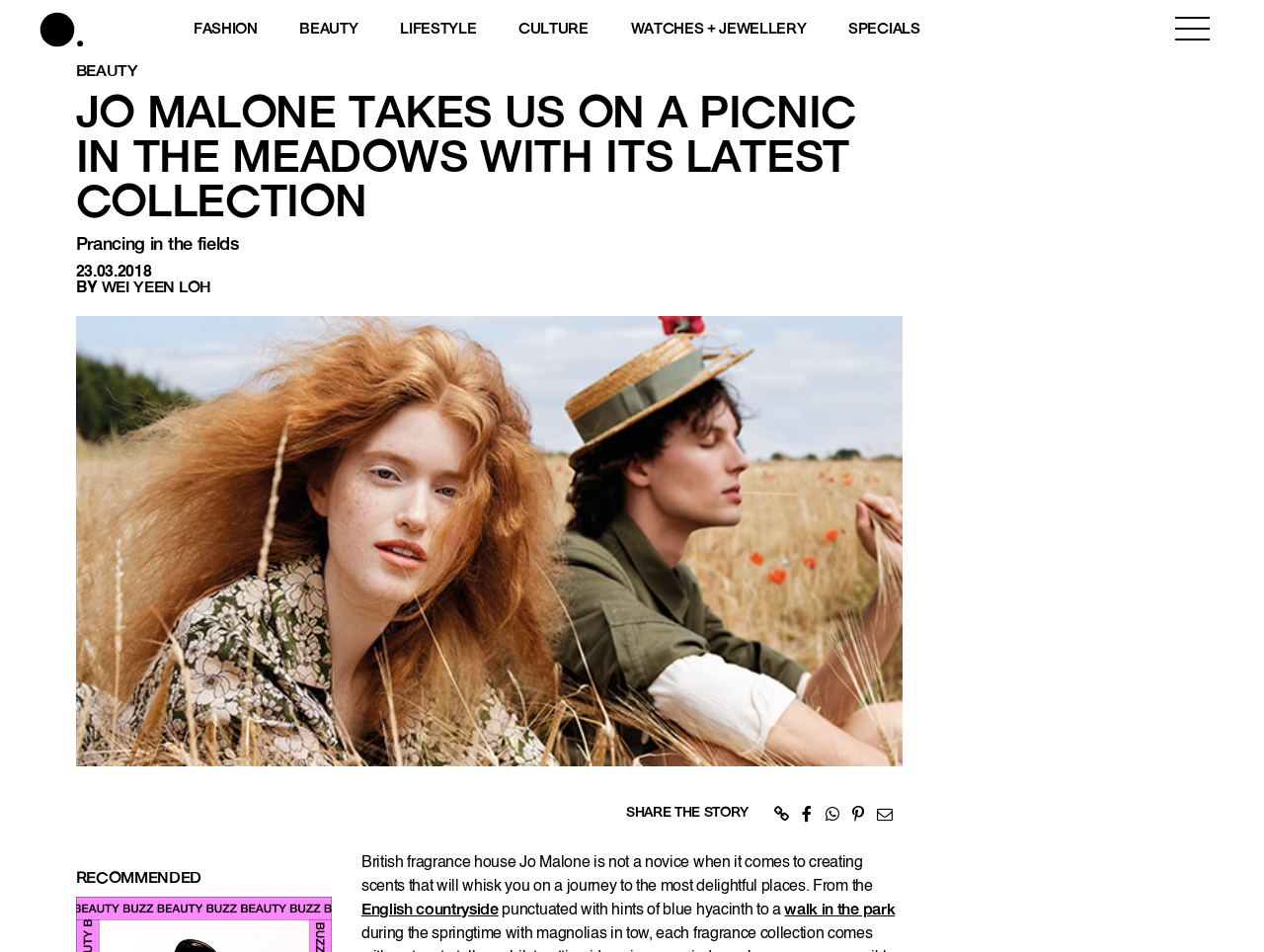Please predict the bounding box coordinates (top-left x, top-left y, bottom-right x, bottom-right y) for the UI element in the screenshot that fits the description: Watches + Jewellery

[0.499, 0.017, 0.642, 0.044]